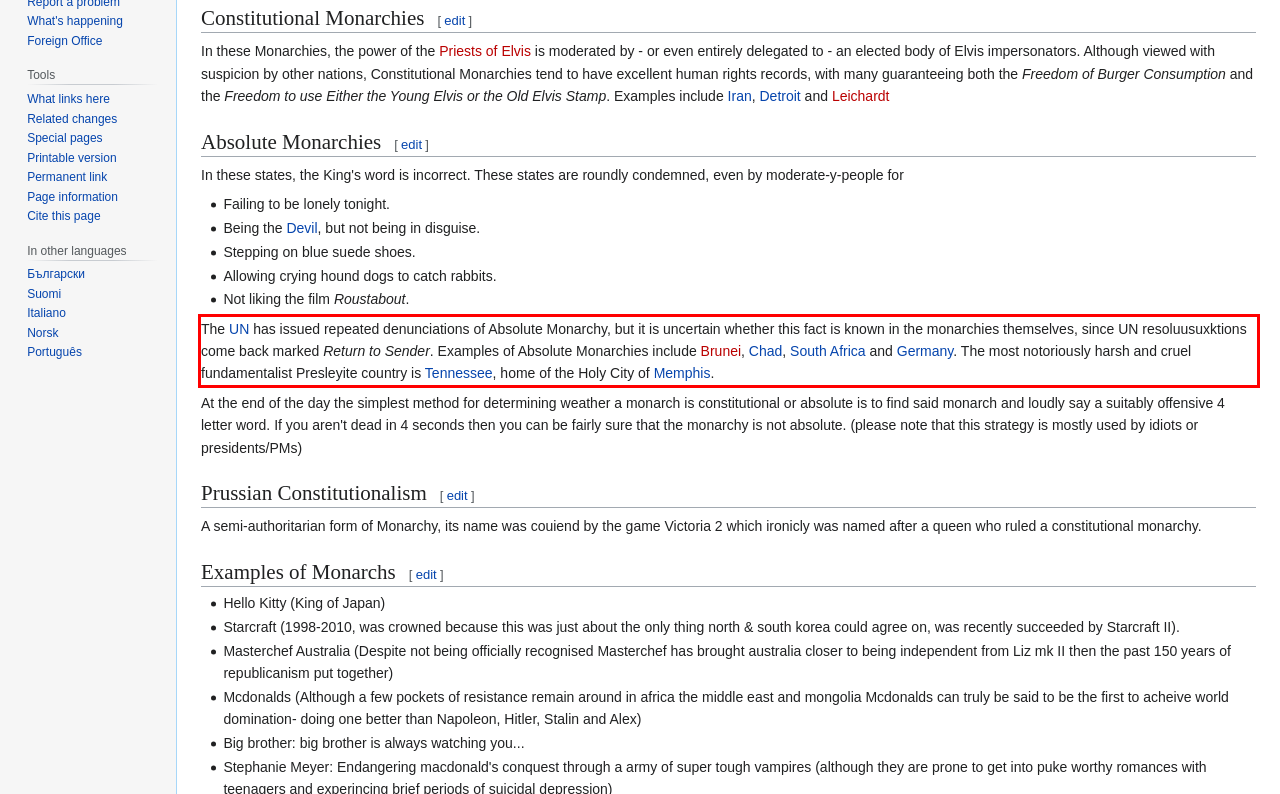Given a webpage screenshot, locate the red bounding box and extract the text content found inside it.

The UN has issued repeated denunciations of Absolute Monarchy, but it is uncertain whether this fact is known in the monarchies themselves, since UN resoluusuxktions come back marked Return to Sender. Examples of Absolute Monarchies include Brunei, Chad, South Africa and Germany. The most notoriously harsh and cruel fundamentalist Presleyite country is Tennessee, home of the Holy City of Memphis.